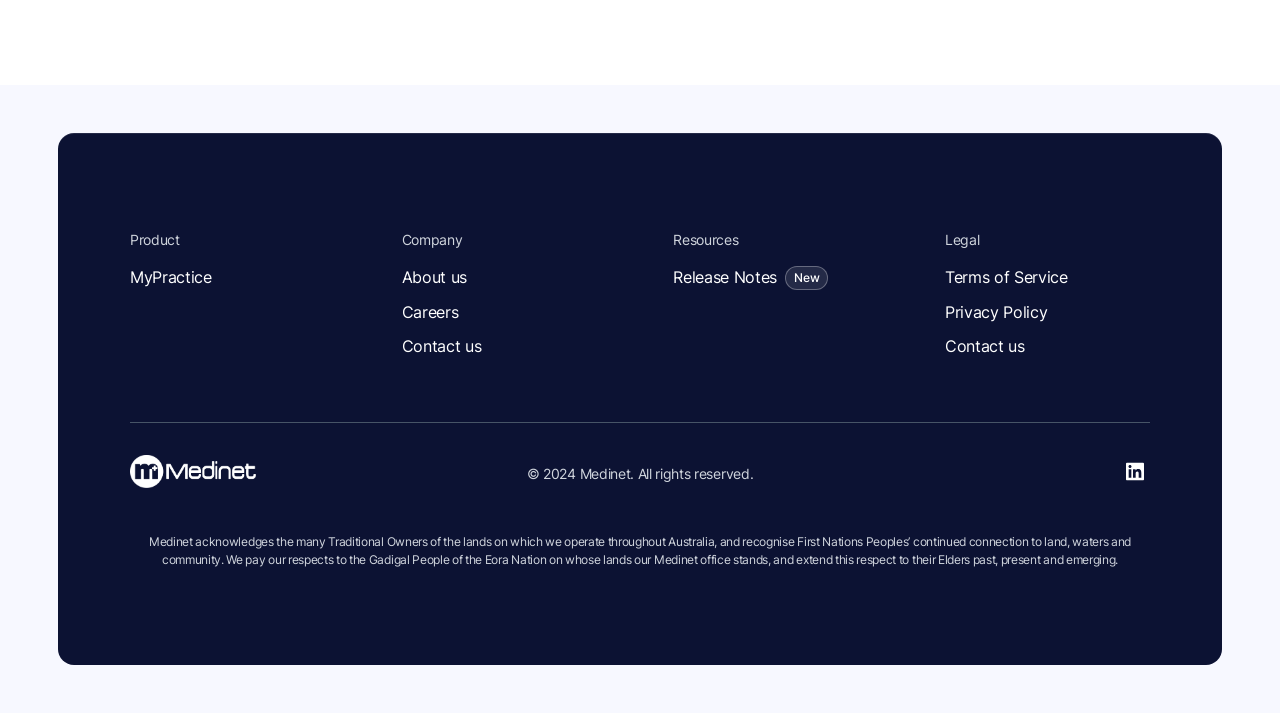Please provide a one-word or phrase answer to the question: 
What is the purpose of the 'Contact us' link?

To contact the company